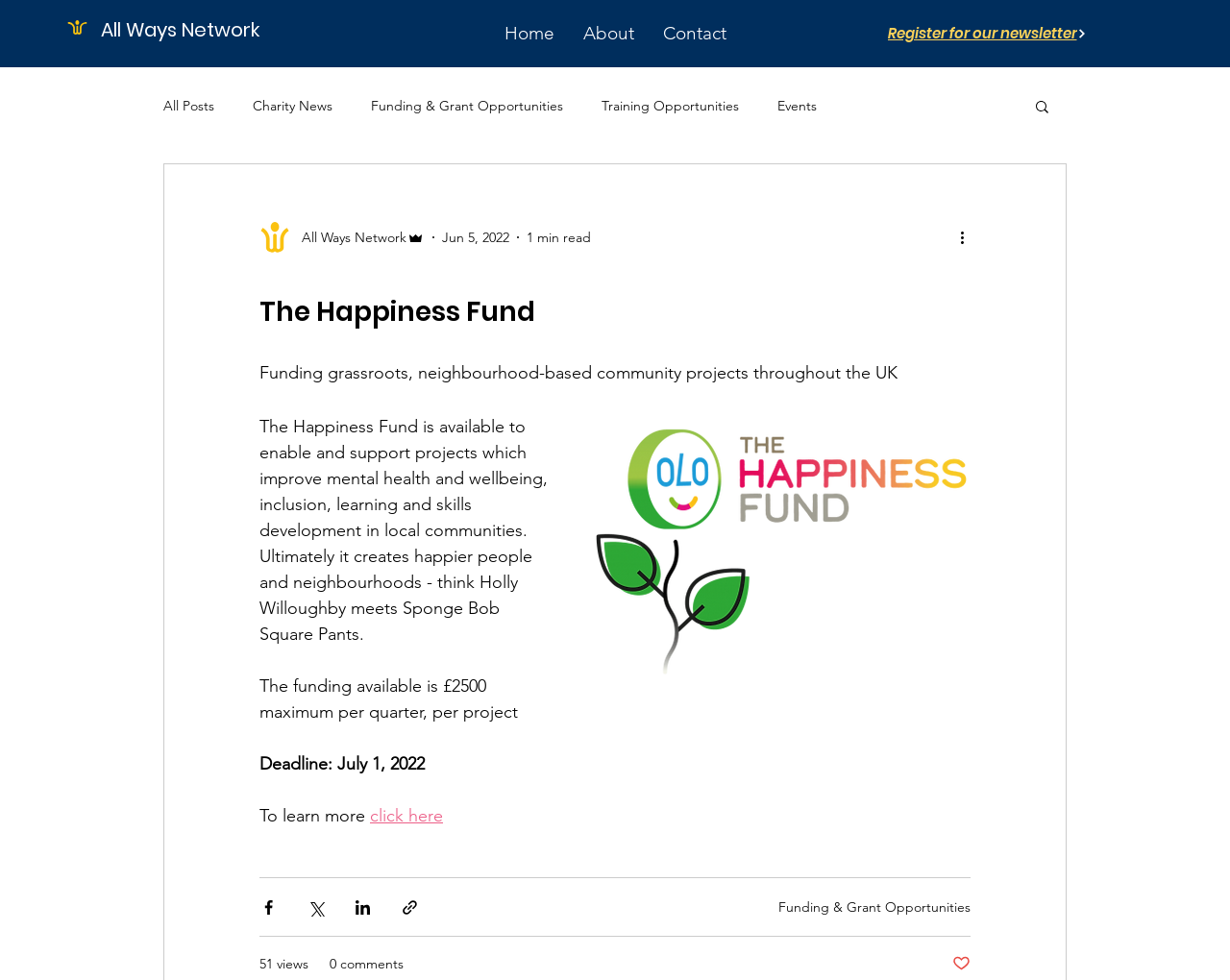Can you find the bounding box coordinates of the area I should click to execute the following instruction: "Read more about funding opportunities"?

[0.302, 0.099, 0.458, 0.117]